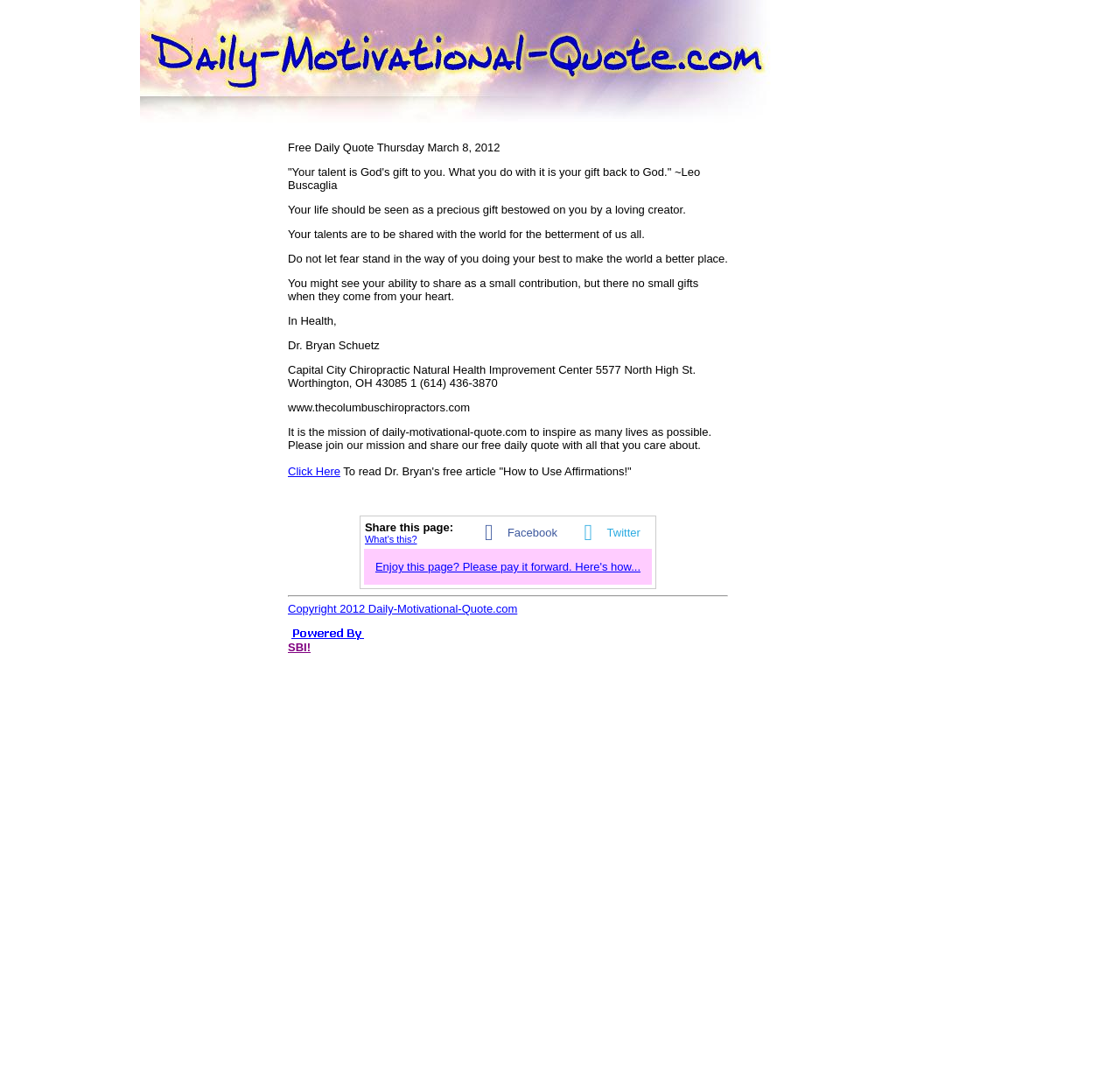Answer the following query with a single word or phrase:
Who is the author of the daily motivational quote?

Leo Buscaglia